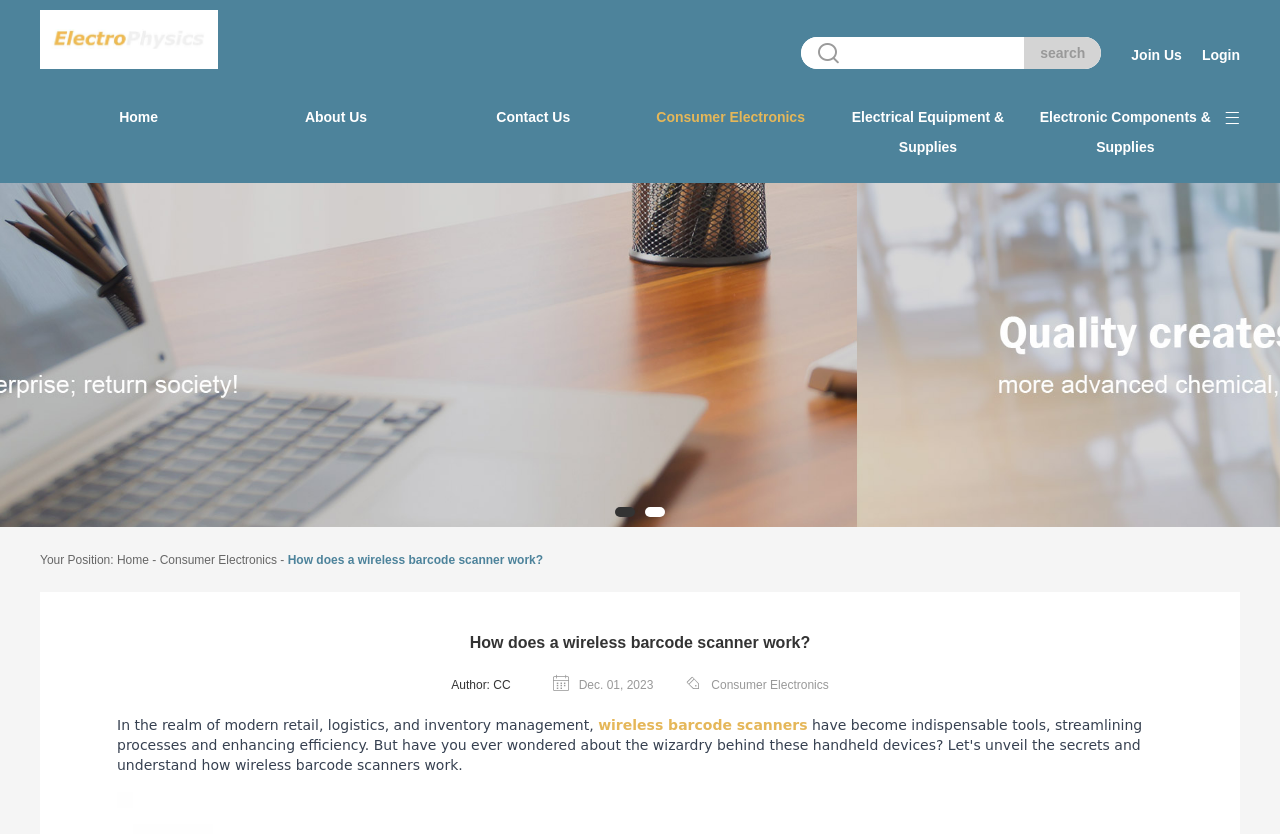Identify the bounding box coordinates of the section to be clicked to complete the task described by the following instruction: "learn about consumer electronics". The coordinates should be four float numbers between 0 and 1, formatted as [left, top, right, bottom].

[0.513, 0.122, 0.629, 0.183]